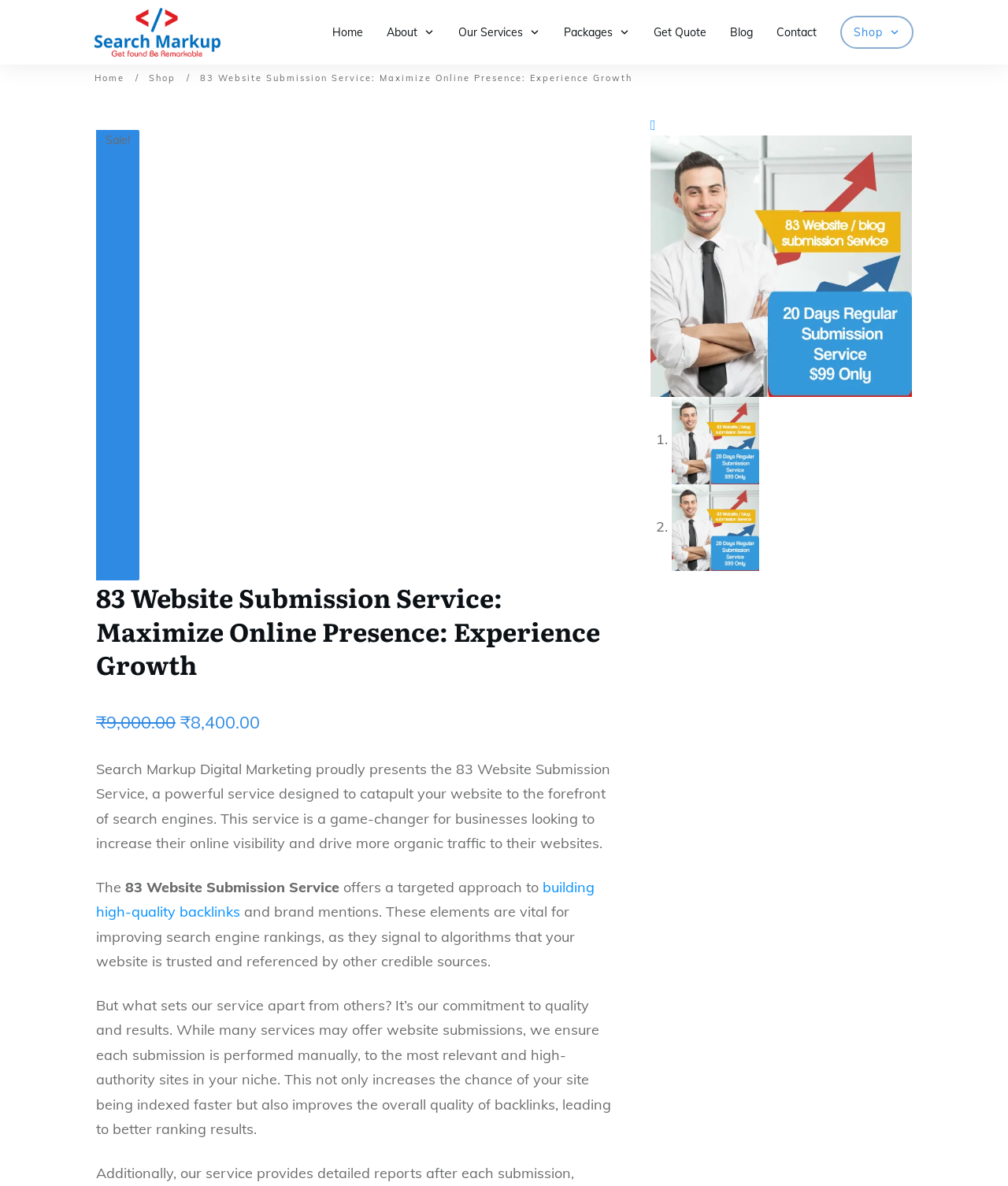What is the current price of the 83 Website Submission Service?
Please utilize the information in the image to give a detailed response to the question.

I found the answer by looking at the text 'Current price is: ₹8,400.00.' which is located below the original price.